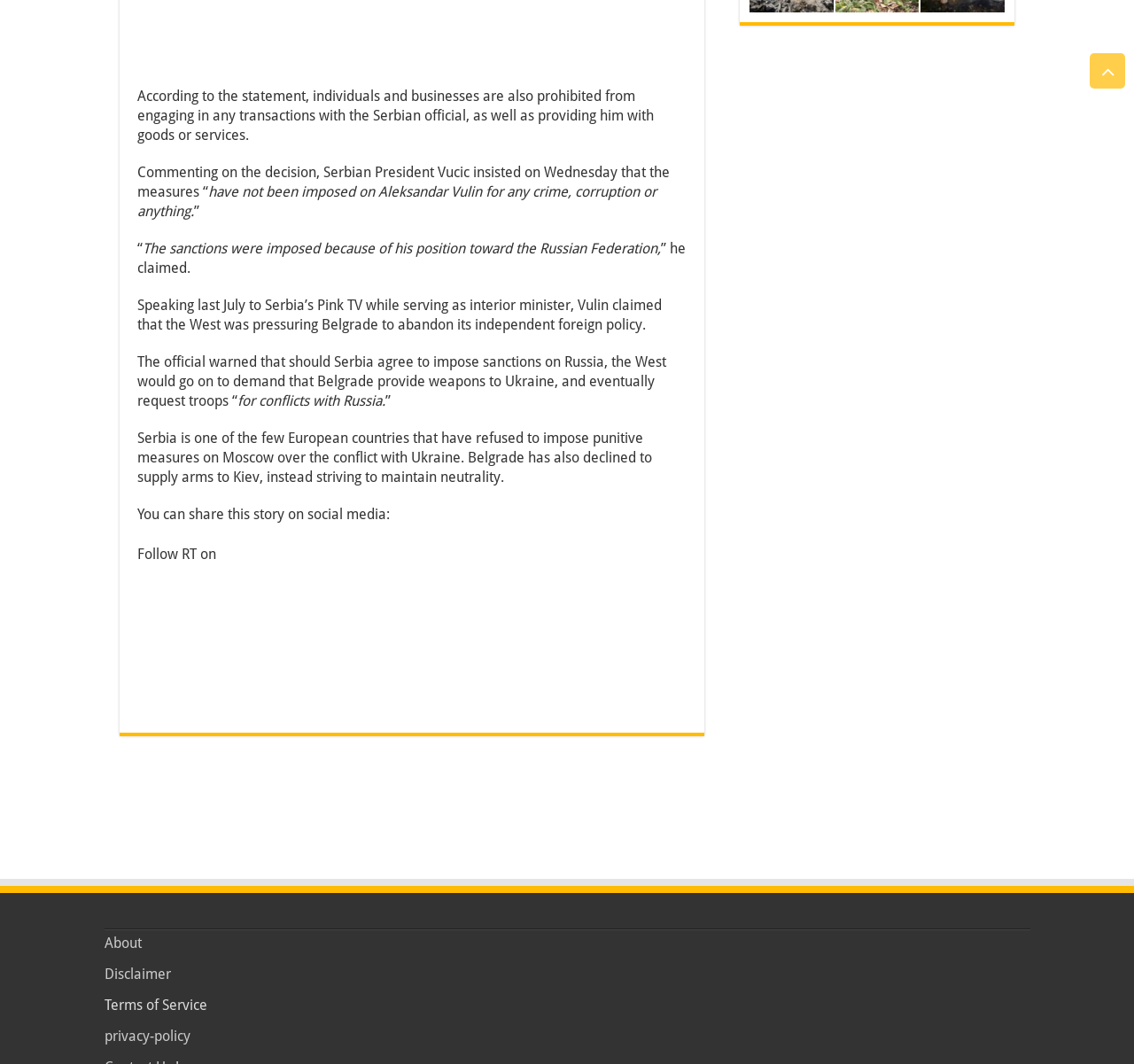What can be shared on social media according to the article?
Can you provide a detailed and comprehensive answer to the question?

The answer can be found in the text 'You can share this story on social media:' which explicitly states that the story can be shared on social media.